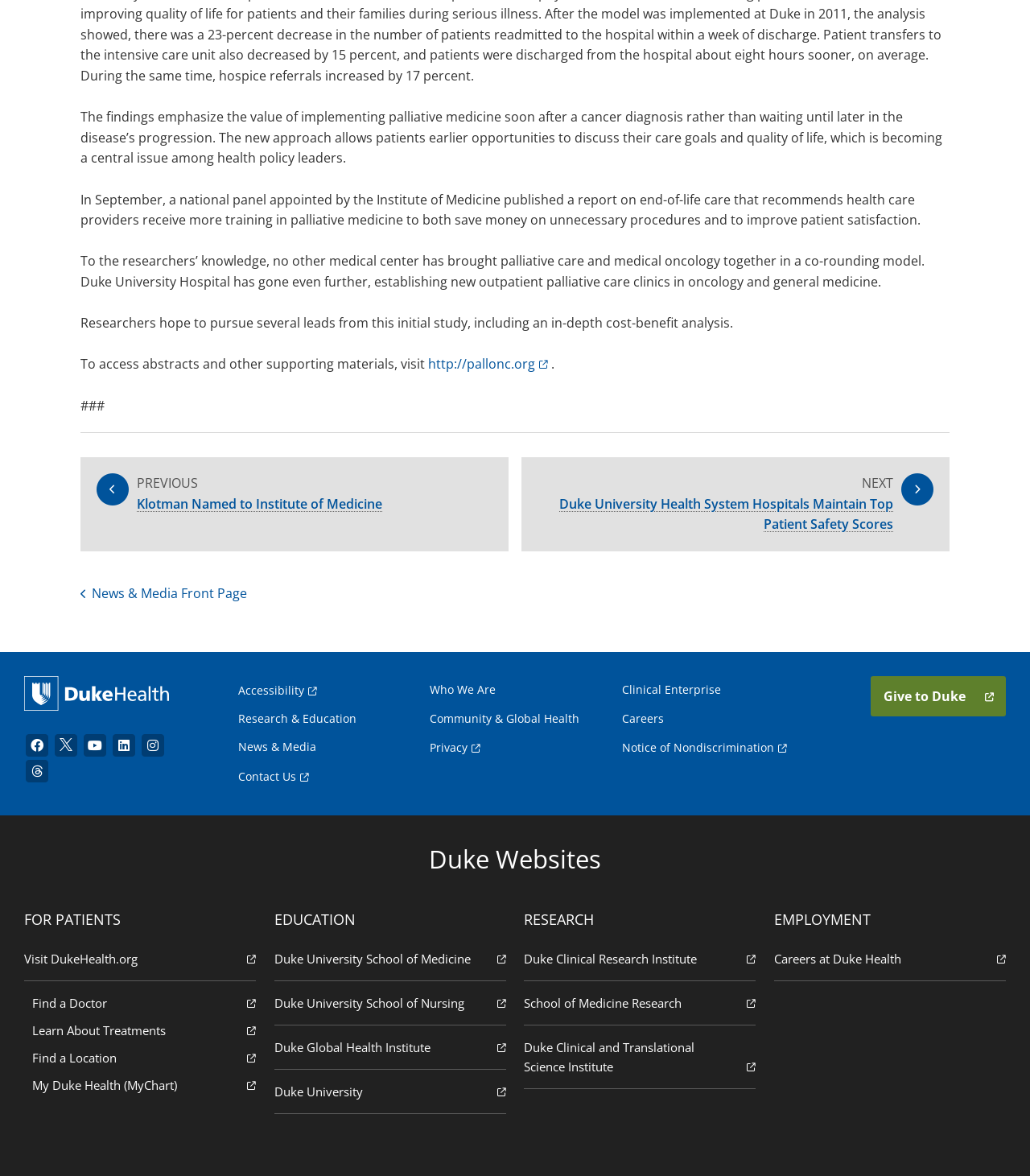What is the name of the hospital mentioned in the article?
Look at the screenshot and respond with a single word or phrase.

Duke University Hospital